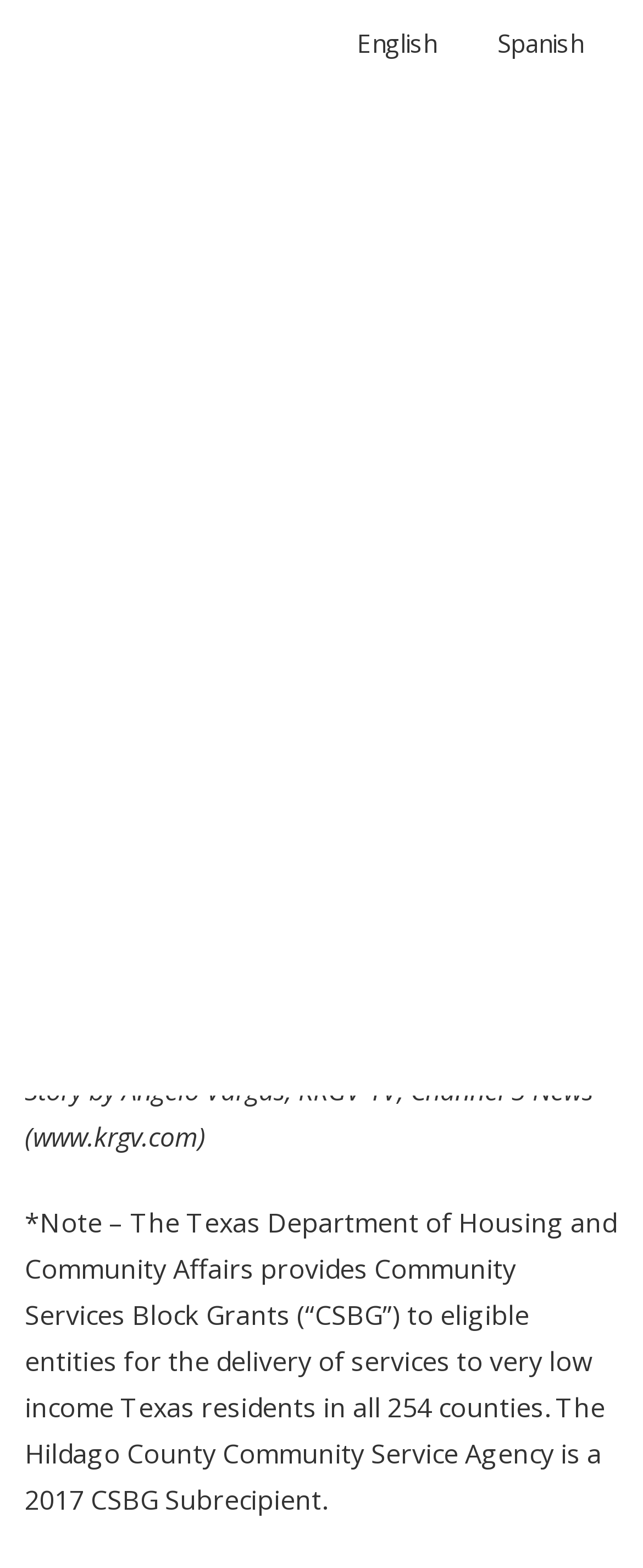Analyze and describe the webpage in a detailed narrative.

The webpage is titled "Ready to Roll – HCCSA" and features a prominent logo image of "HCCSA" at the top, accompanied by a link to the organization's homepage. Below the logo, there is a navigation menu with links to "HOME", "News", and other sections.

The main content of the page is a news article titled "Ready to Roll" with a heading that spans almost the entire width of the page. The article features an image related to the story, which takes up a significant portion of the page. The text of the article describes how the Hidalgo County Community Service Agency (CSA) is helping families with utility assistance and is on standby to help Hurricane Harvey families.

Below the article, there is a timestamp indicating that the article was published on October 16, 2018, followed by the author's name and a link to the "News" section. There is also a credit line mentioning that the story was originally reported by Angelo Vargas of KRGV-TV, with a link to the original source.

At the bottom of the page, there is a disclaimer note about the Texas Department of Housing and Community Affairs providing Community Services Block Grants to eligible entities. Finally, there are language selection links at the top-right corner of the page, allowing users to switch between English and Spanish.